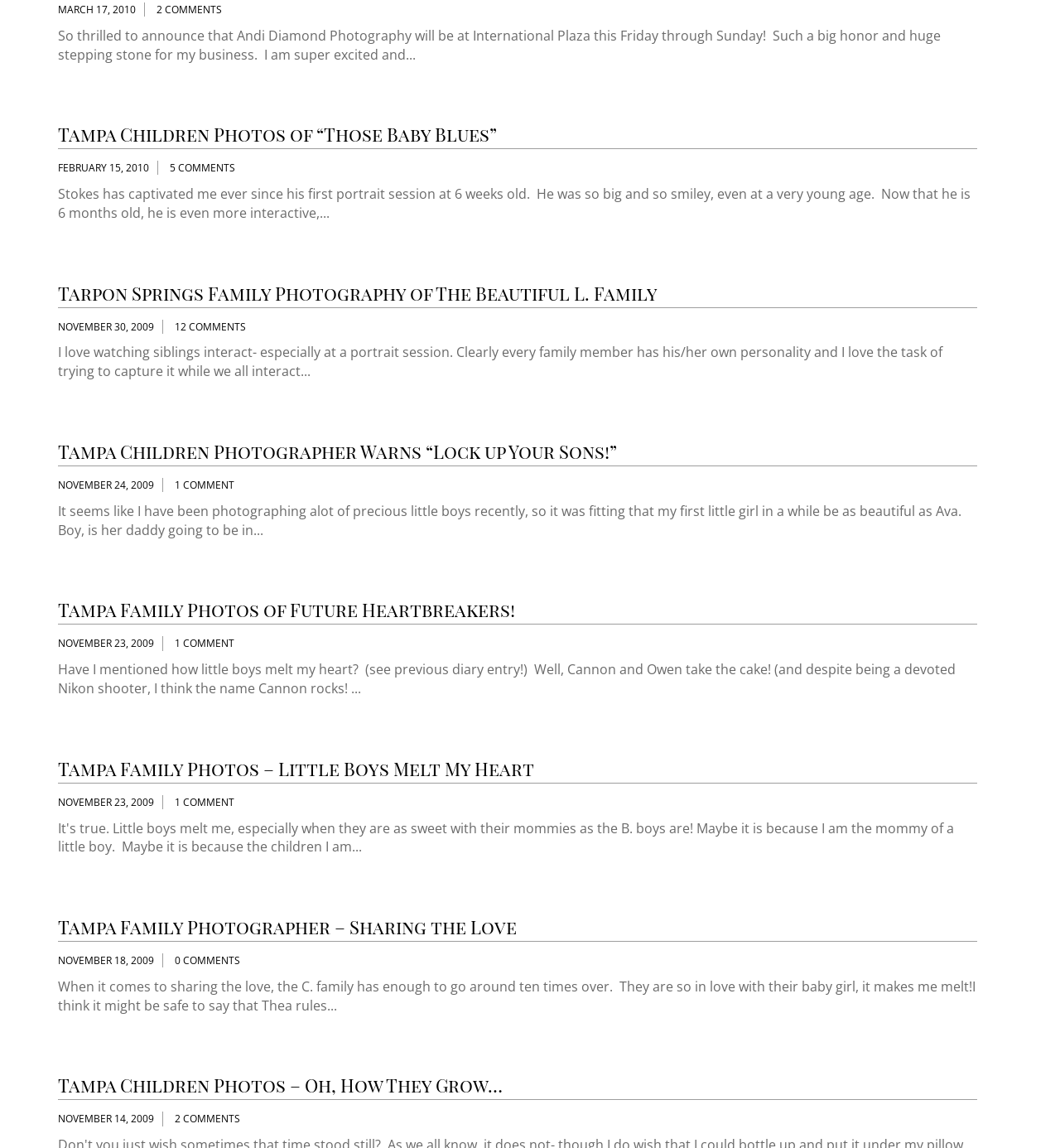Using the information in the image, could you please answer the following question in detail:
What is the topic of the blog post with the heading 'Tampa Children Photos of “Those Baby Blues”'?

I determined the answer by analyzing the heading element with the text 'Tampa Children Photos of “Those Baby Blues”' which suggests that the blog post is about children photos.